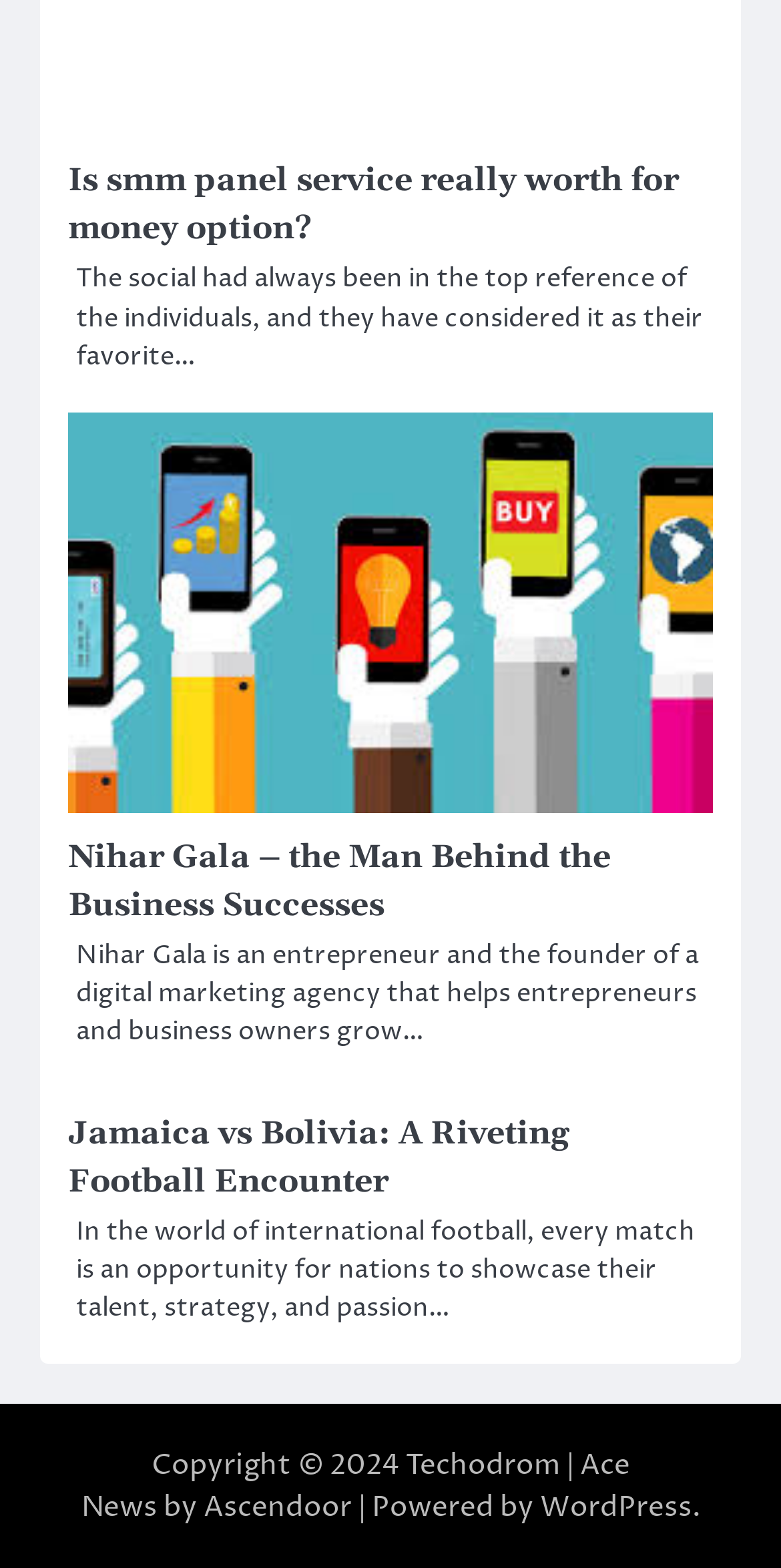Using the information in the image, give a comprehensive answer to the question: 
What is the copyright year of the website?

The static text at the bottom of the webpage with the text 'Copyright © 2024' suggests that the copyright year of the website is 2024.